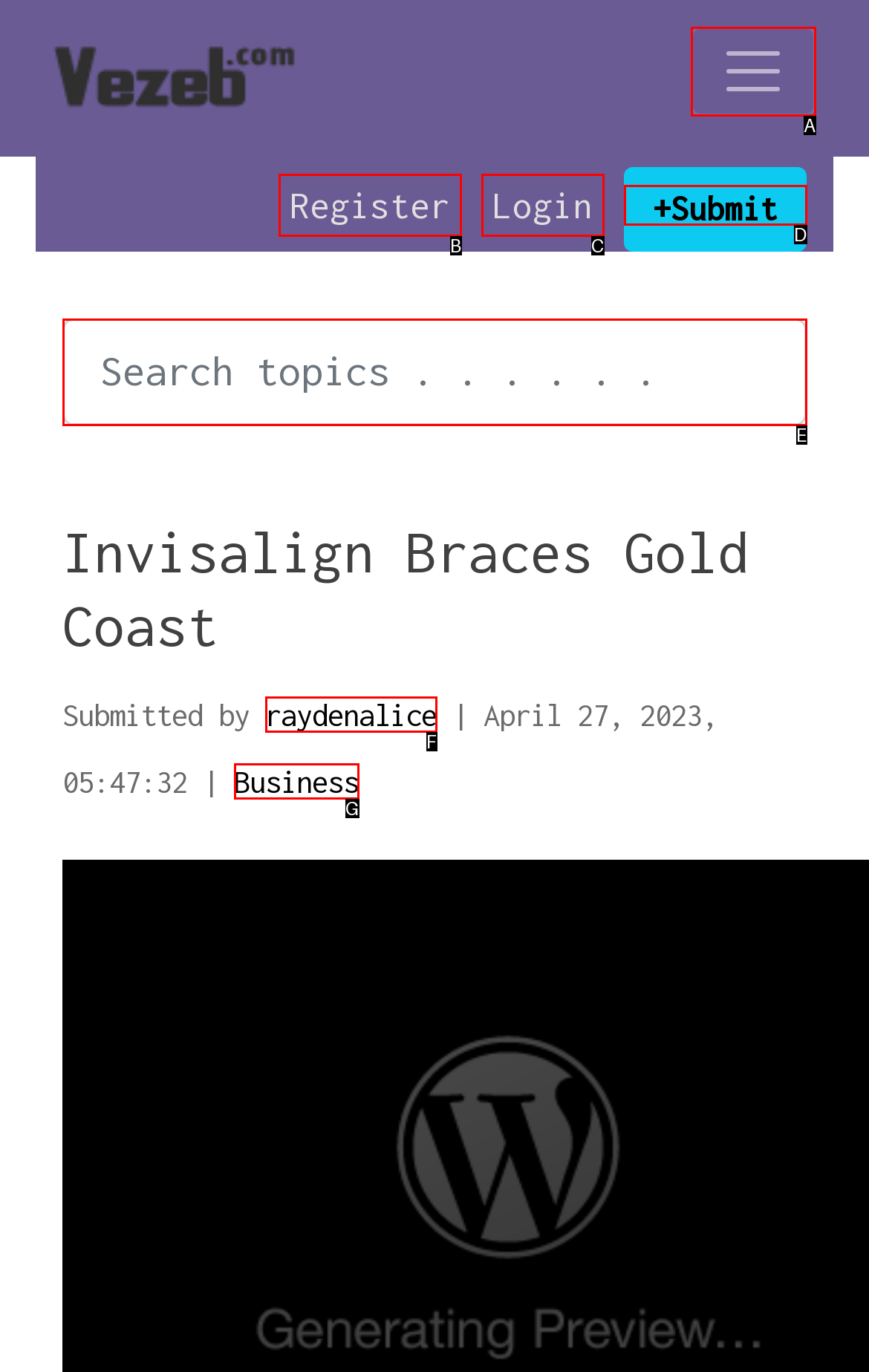Tell me which one HTML element best matches the description: aria-label="Toggle navigation" Answer with the option's letter from the given choices directly.

A